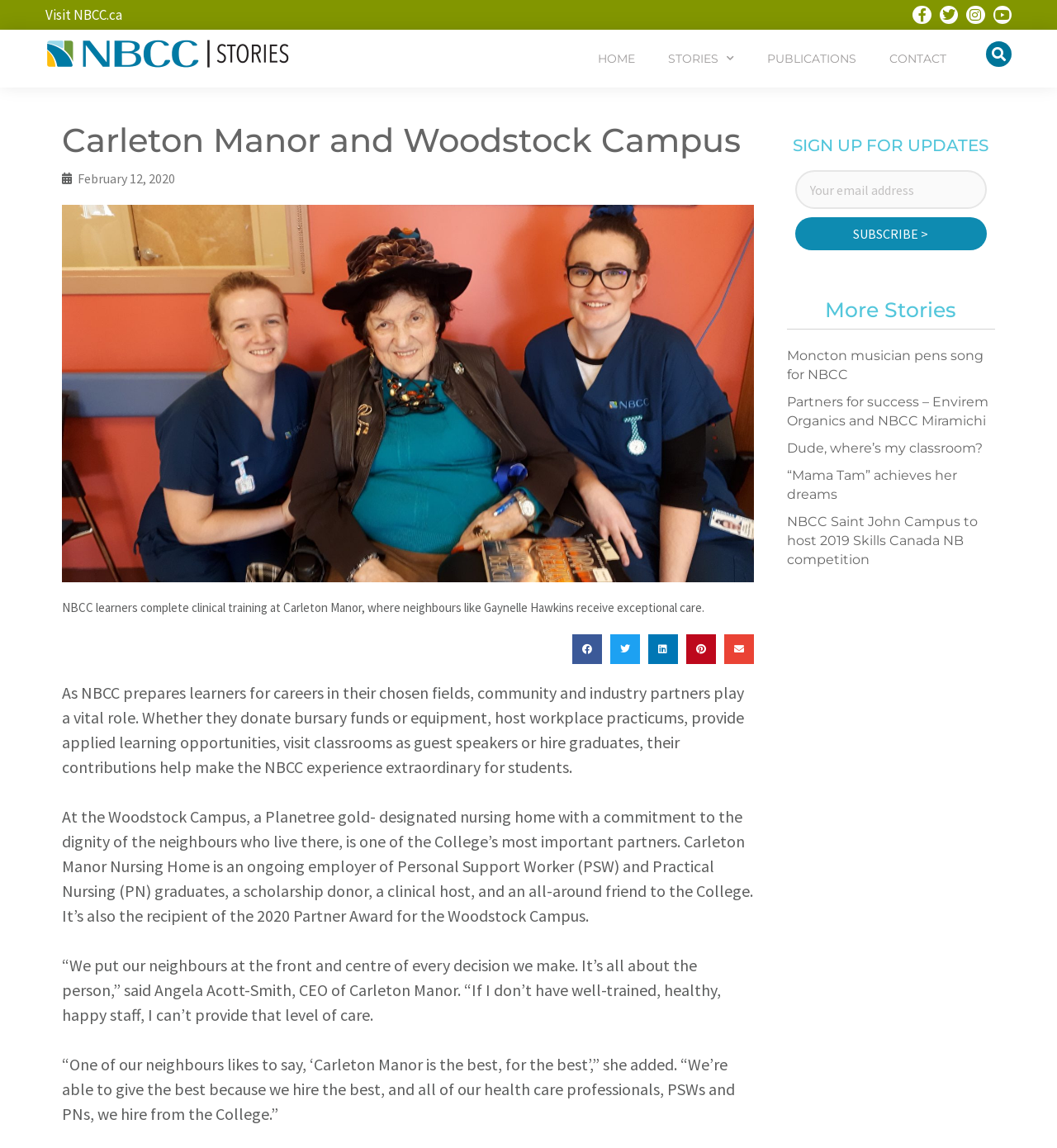Please locate the bounding box coordinates of the element's region that needs to be clicked to follow the instruction: "Read more about Moncton musician pens song for NBCC". The bounding box coordinates should be provided as four float numbers between 0 and 1, i.e., [left, top, right, bottom].

[0.744, 0.303, 0.93, 0.333]